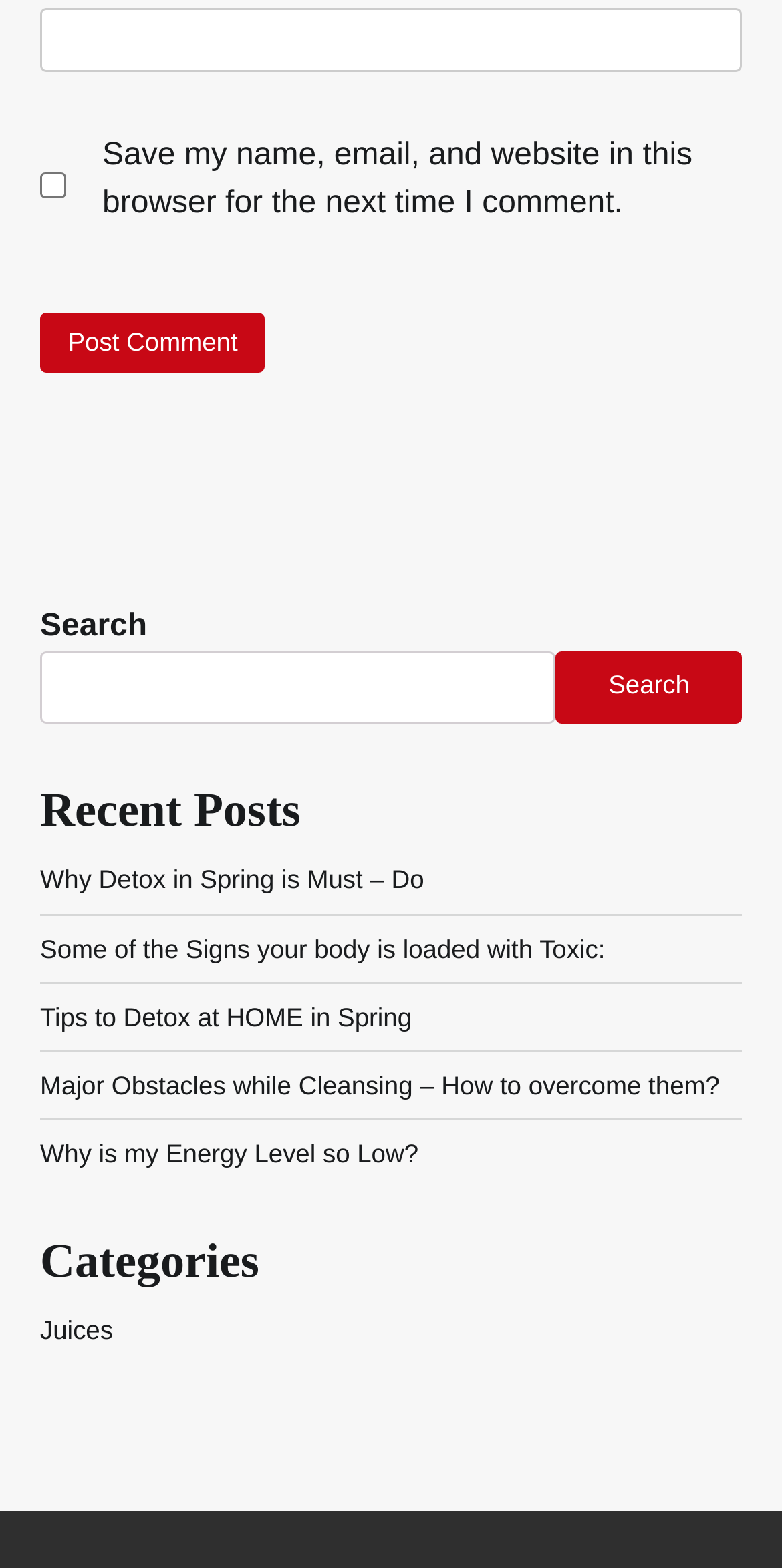Please find the bounding box coordinates of the clickable region needed to complete the following instruction: "post a comment". The bounding box coordinates must consist of four float numbers between 0 and 1, i.e., [left, top, right, bottom].

[0.051, 0.199, 0.339, 0.238]